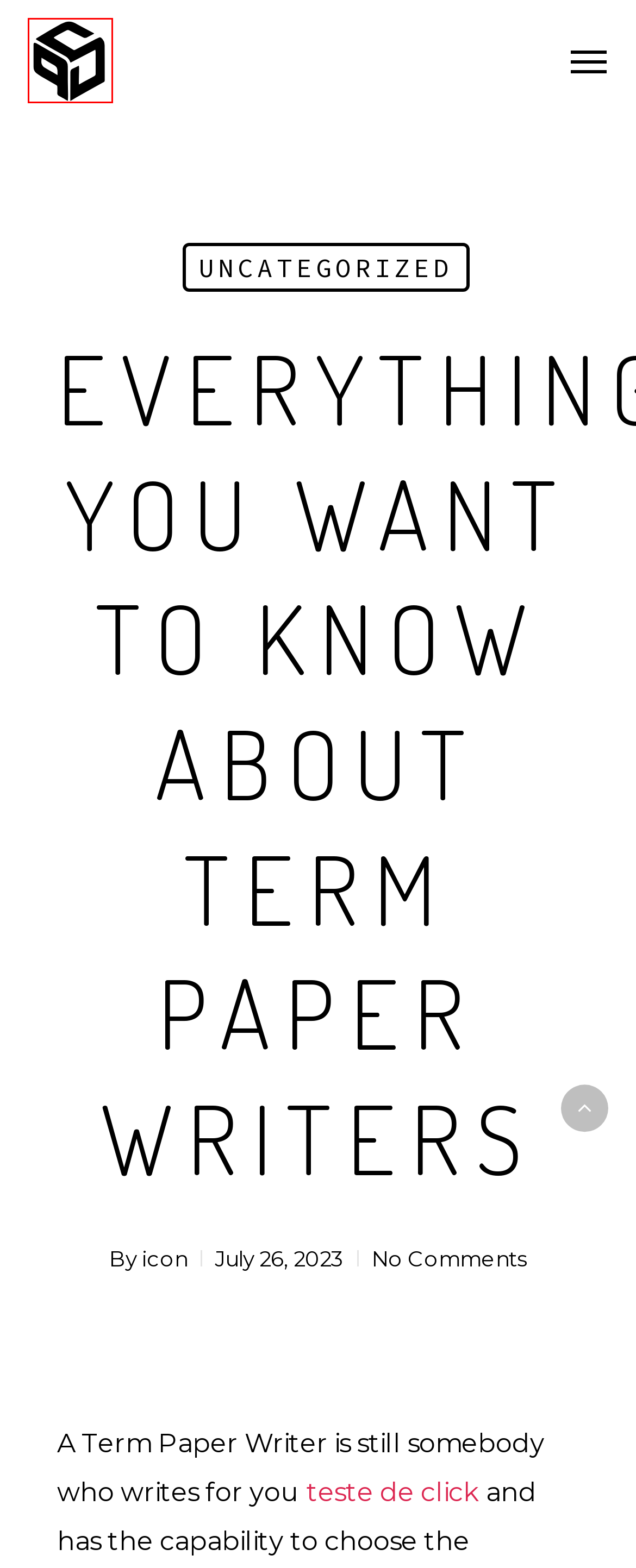Consider the screenshot of a webpage with a red bounding box and select the webpage description that best describes the new page that appears after clicking the element inside the red box. Here are the candidates:
A. Releases – Power Sonic Music
B. Uncategorized – Power Sonic Music
C. Artists – Power Sonic Music
D. Charity – Power Sonic Music
E. Power Sonic Music
F. Steroidi anabolizzanti e rischi per il cuore – Power Sonic Music
G. About us – Power Sonic Music
H. icon – Power Sonic Music

E